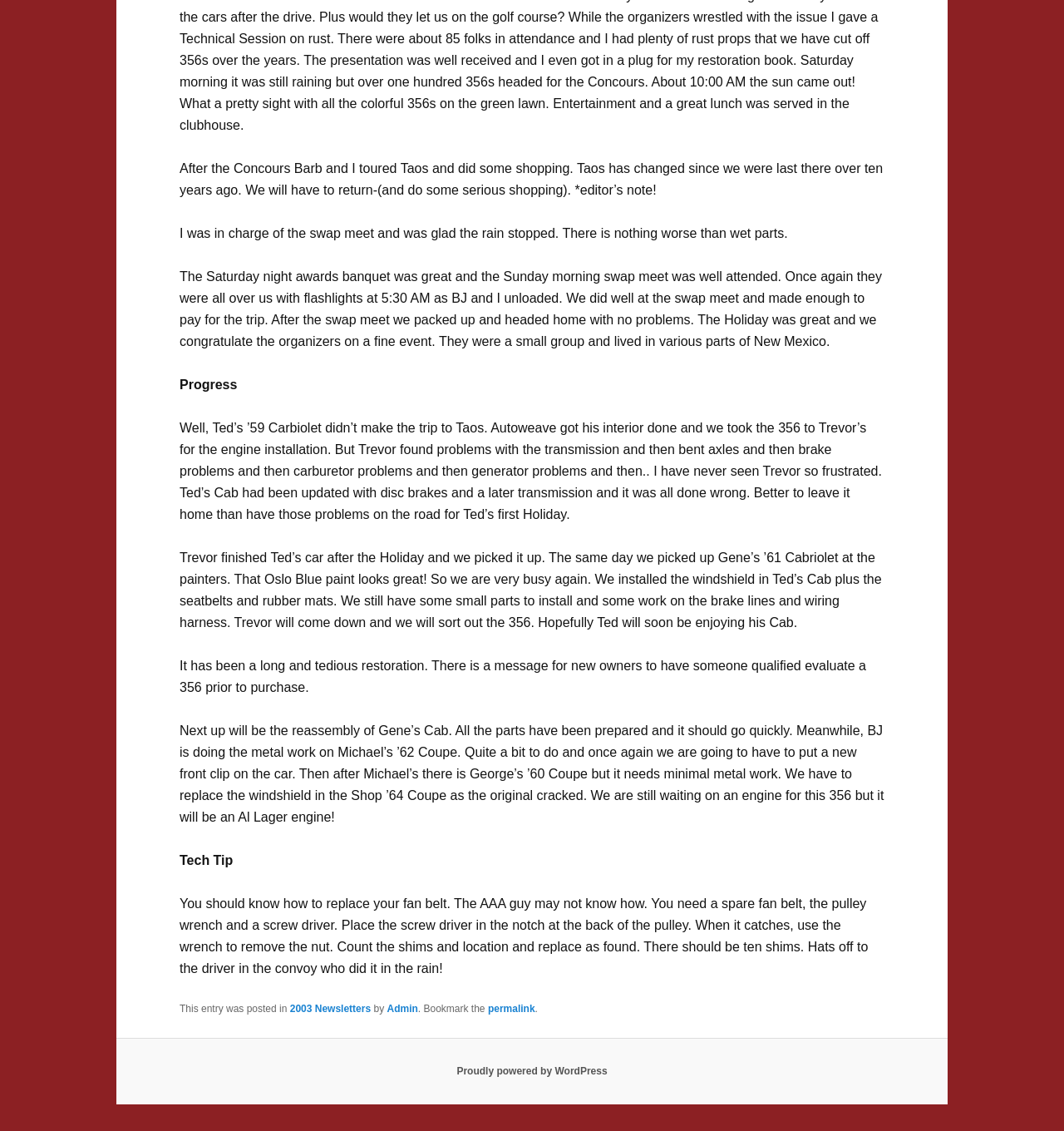What is the purpose of the 'Tech Tip' section?
Please use the image to deliver a detailed and complete answer.

The 'Tech Tip' section appears to be providing advice on how to replace a fan belt, suggesting that its purpose is to offer car maintenance tips and guidance.